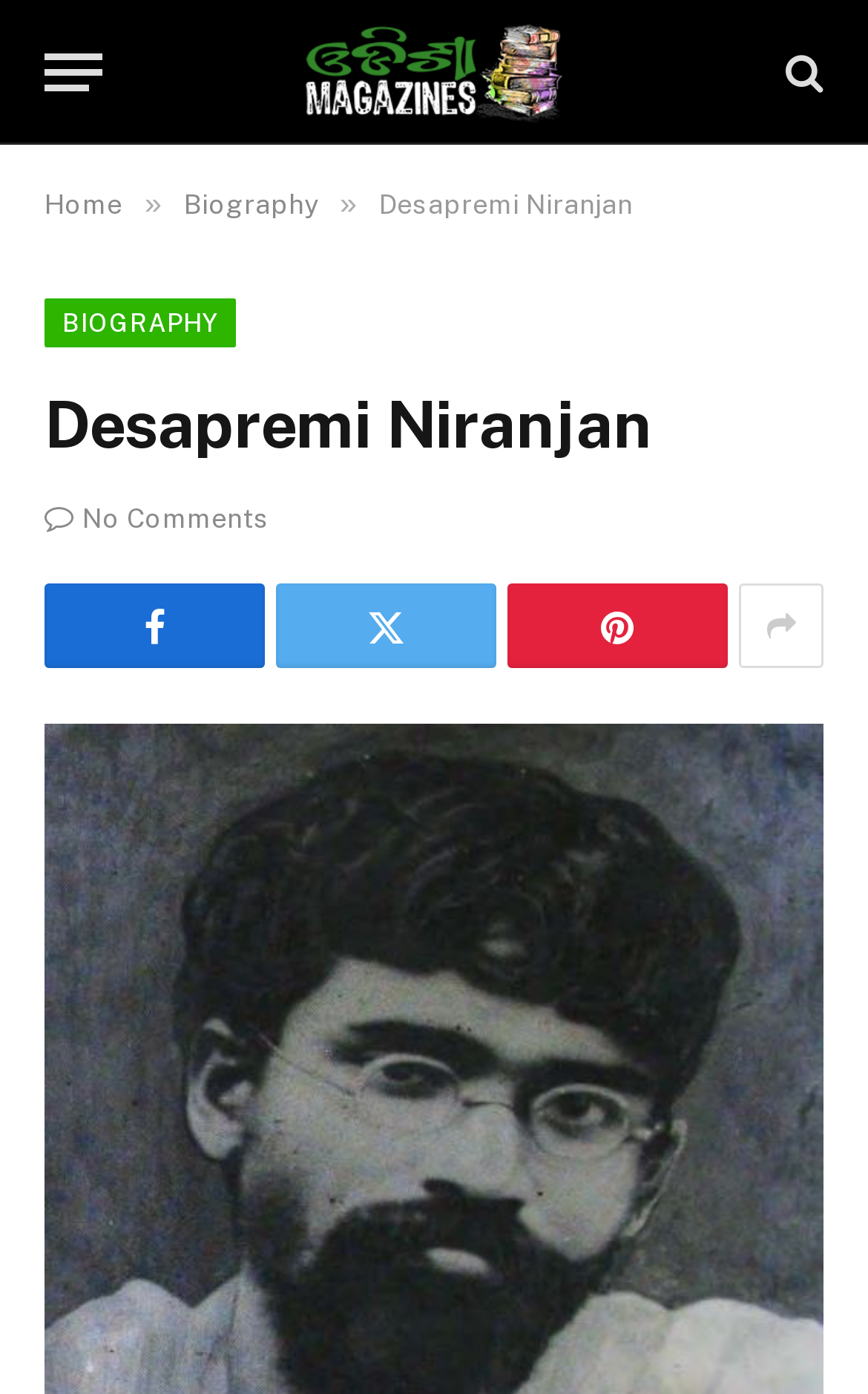Describe the entire webpage, focusing on both content and design.

The webpage appears to be a book download page, specifically for the Odia book "Desapremi Niranjan" by a renowned author. At the top left corner, there is a "Menu" button. Next to it, there is a link to "Odisha Magazines", which is accompanied by an image with the same name. 

On the top right corner, there is a link with a search icon. Below the top section, there are navigation links, including "Home", "Biography", and others, separated by "»" symbols. The title "Desapremi Niranjan" is prominently displayed in the middle of the page. 

Below the title, there is a heading with the same name, "Desapremi Niranjan". Underneath, there are several links with icons, including "No Comments", and four social media sharing links.